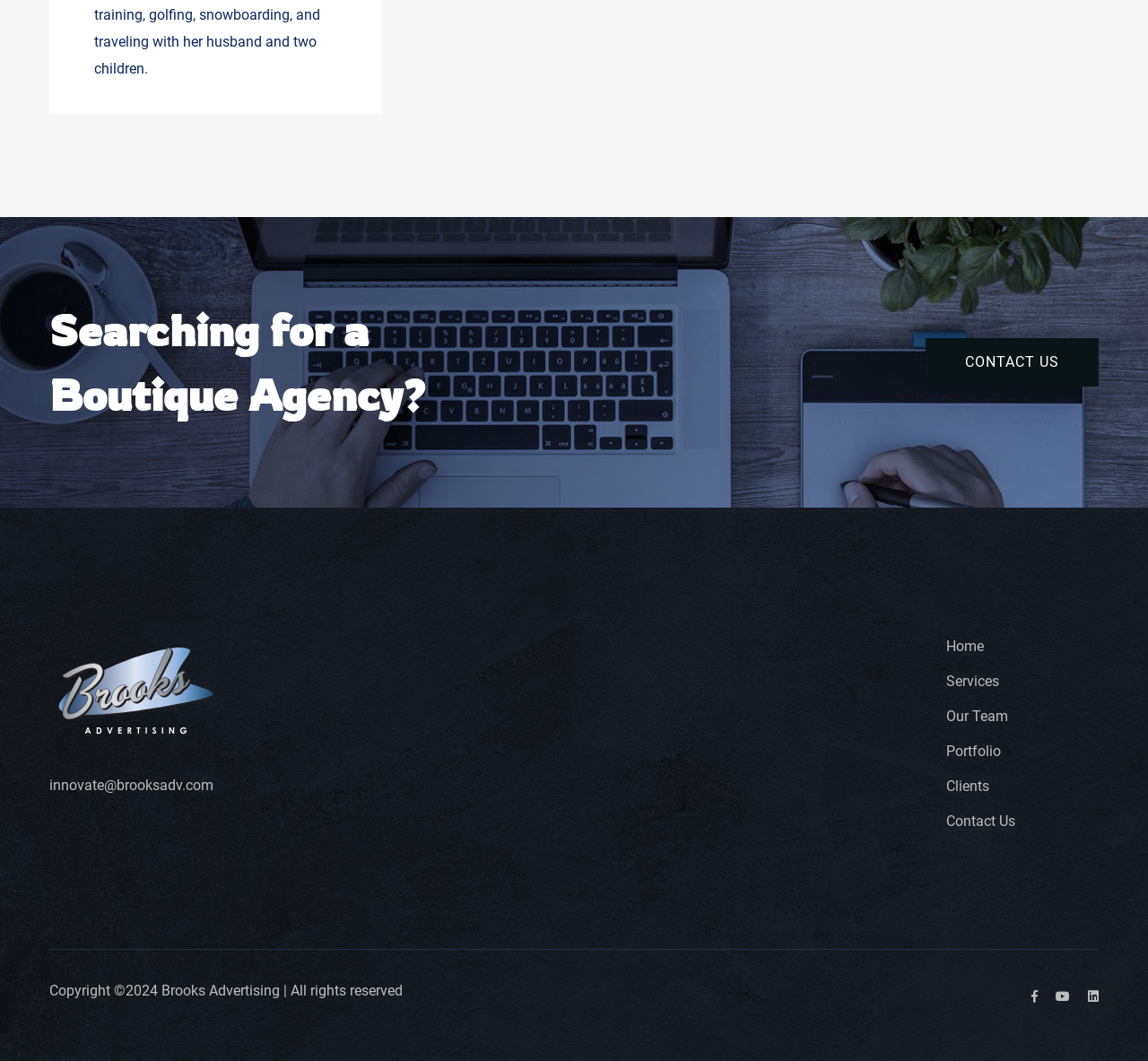Provide the bounding box coordinates in the format (top-left x, top-left y, bottom-right x, bottom-right y). All values are floating point numbers between 0 and 1. Determine the bounding box coordinate of the UI element described as: Clients

[0.824, 0.733, 0.862, 0.749]